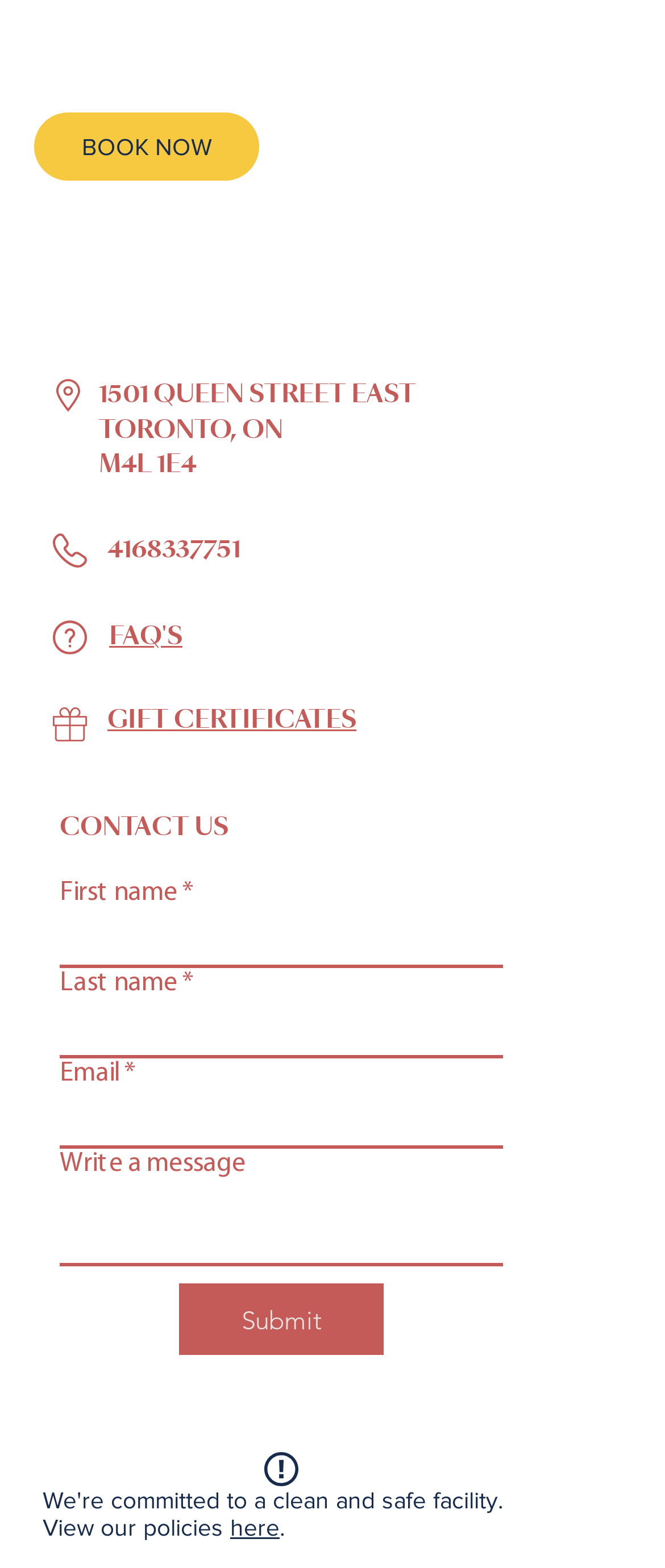Based on the image, please elaborate on the answer to the following question:
What is the phone number of the business?

I found the phone number by looking at the link element with the text '4168337751' in the contentinfo section.